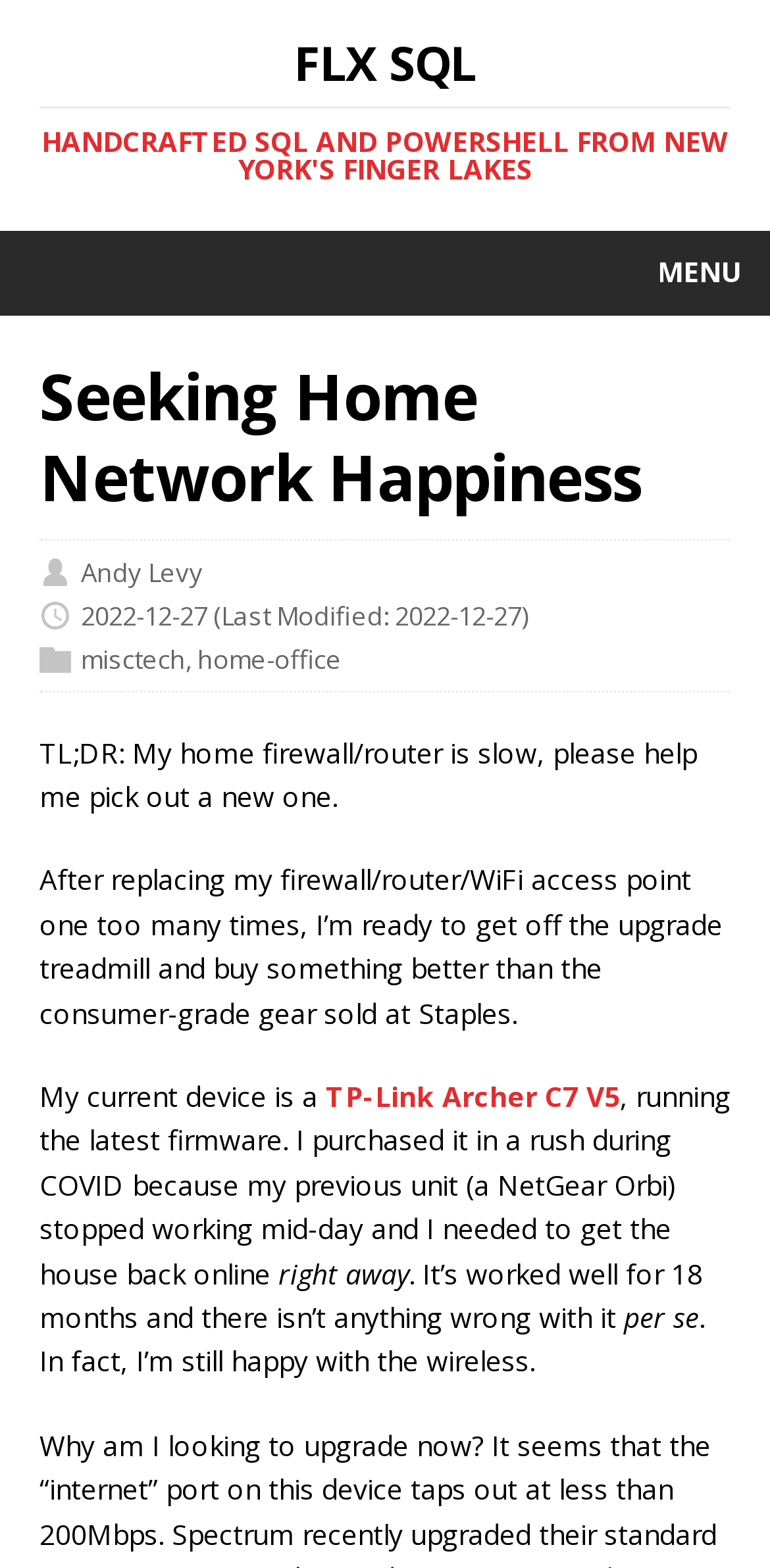Create a detailed narrative describing the layout and content of the webpage.

This webpage is about seeking assistance in choosing a new home network firewall/router. At the top, there is a link to "FLX SQL HANDCRAFTED SQL AND POWERSHELL FROM NEW YORK'S FINGER LAKES" and a button labeled "MENU" that has a popup menu. 

Below the top section, there is a header area with a heading "Seeking Home Network Happiness" and an image. To the right of the image, there is a text "Andy Levy" and another image. Below these elements, there are two time elements, one showing the date "2022-12-27" and the other showing the last modified date "2022-12-27". 

Further down, there are three images, followed by a link to "misctech", a comma, and a link to "home-office". 

The main content of the webpage starts with a brief summary "TL;DR: My home firewall/router is slow, please help me pick out a new one." Below this, there is a paragraph of text explaining the author's experience with their current device, a TP-Link Archer C7 V5, and their desire to upgrade to a better device. The text continues to explain the author's requirements and expectations for the new device.